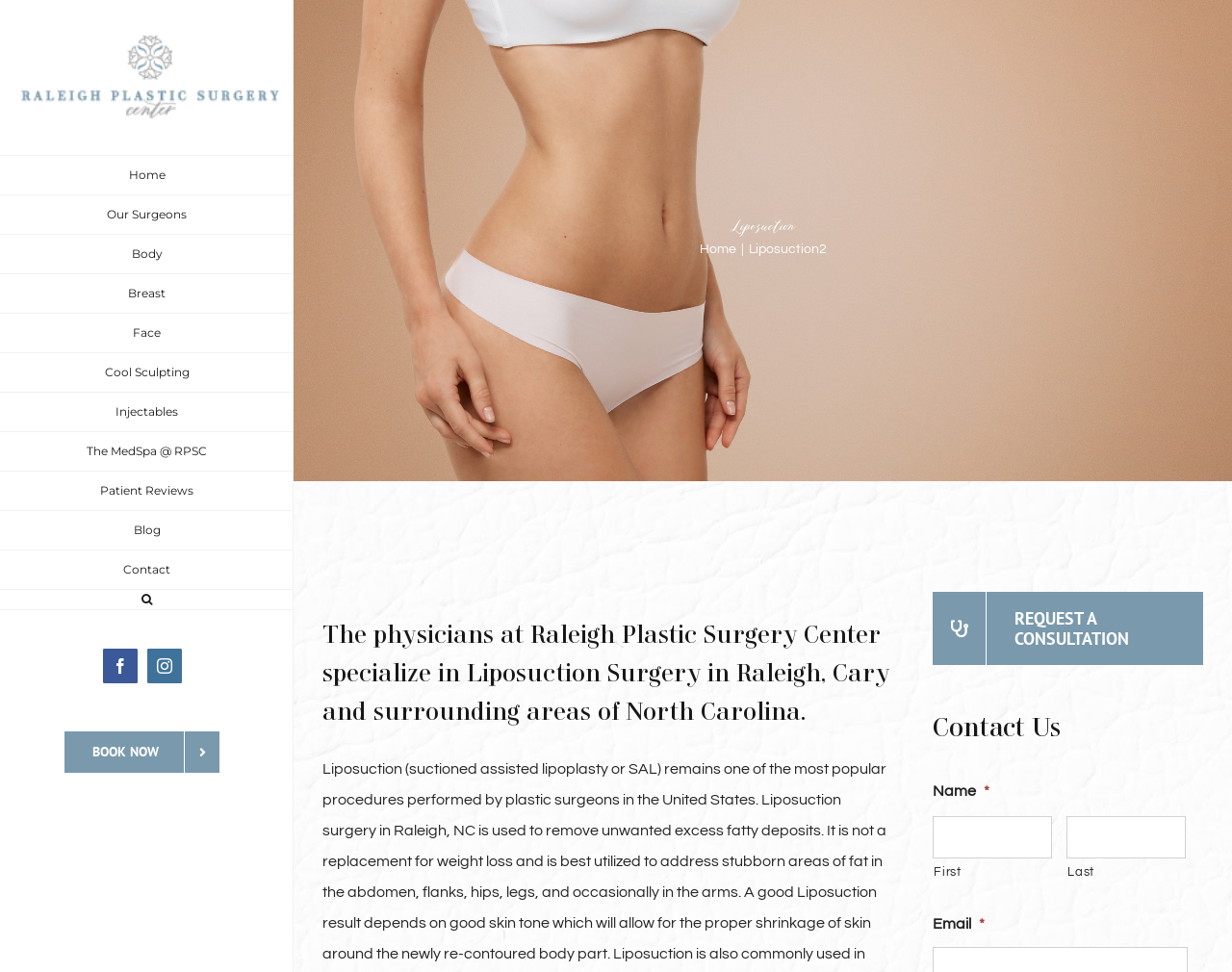What is the name of the plastic surgery center?
From the screenshot, supply a one-word or short-phrase answer.

Raleigh Plastic Surgery Center